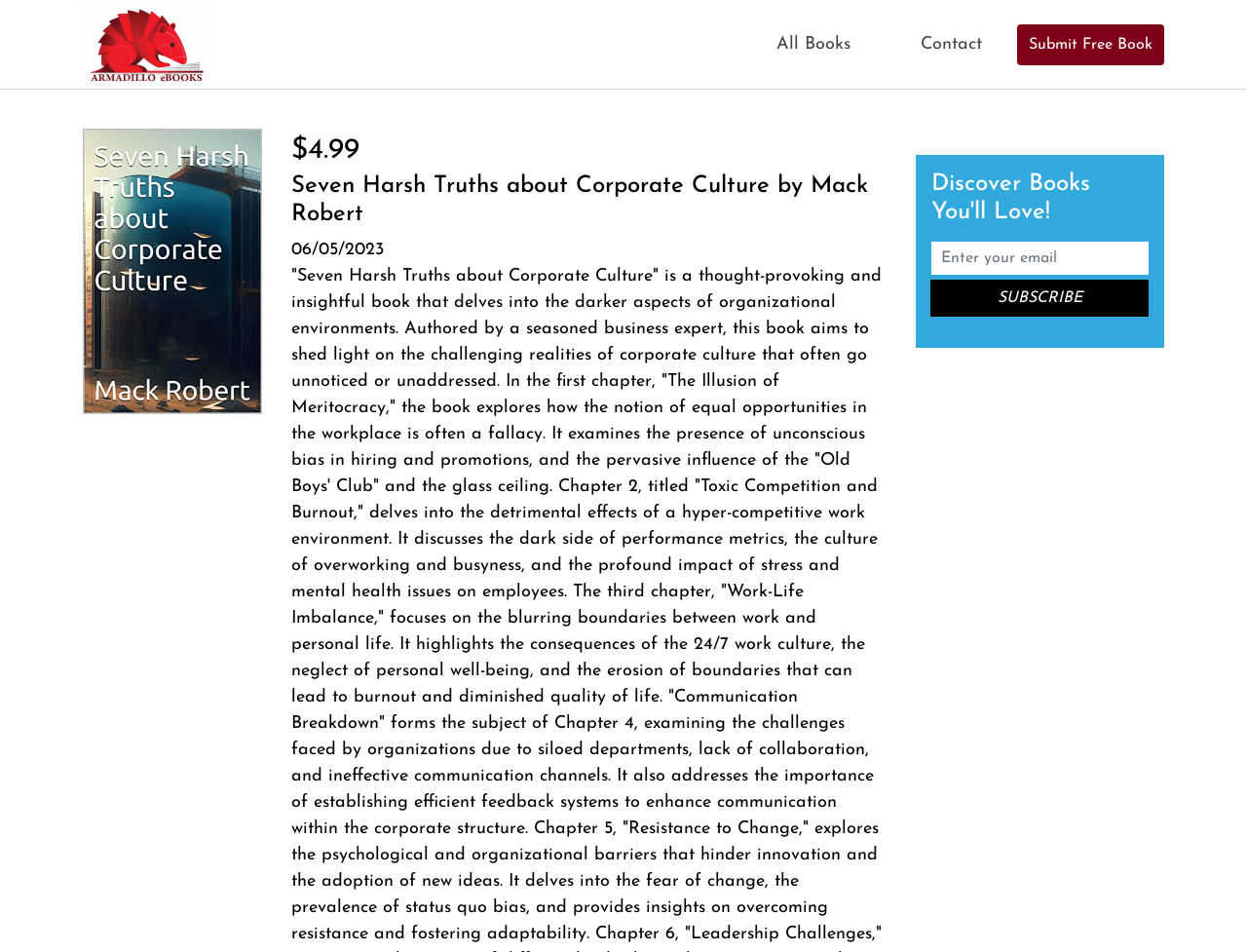Please determine the main heading text of this webpage.

Seven Harsh Truths about Corporate Culture by Mack Robert